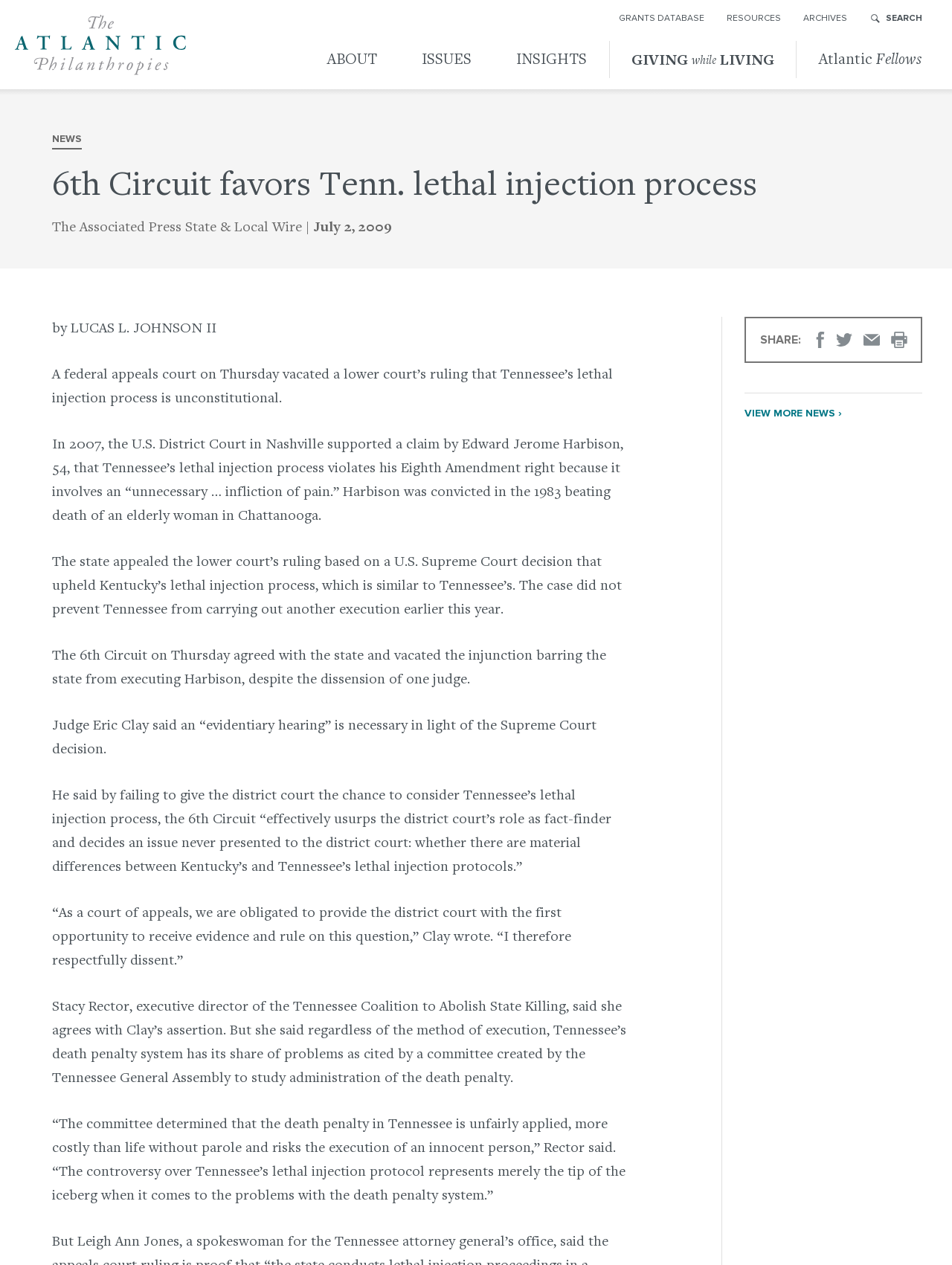Determine the bounding box coordinates for the area that should be clicked to carry out the following instruction: "Read about Atlantic Fellows".

[0.837, 0.024, 0.984, 0.071]